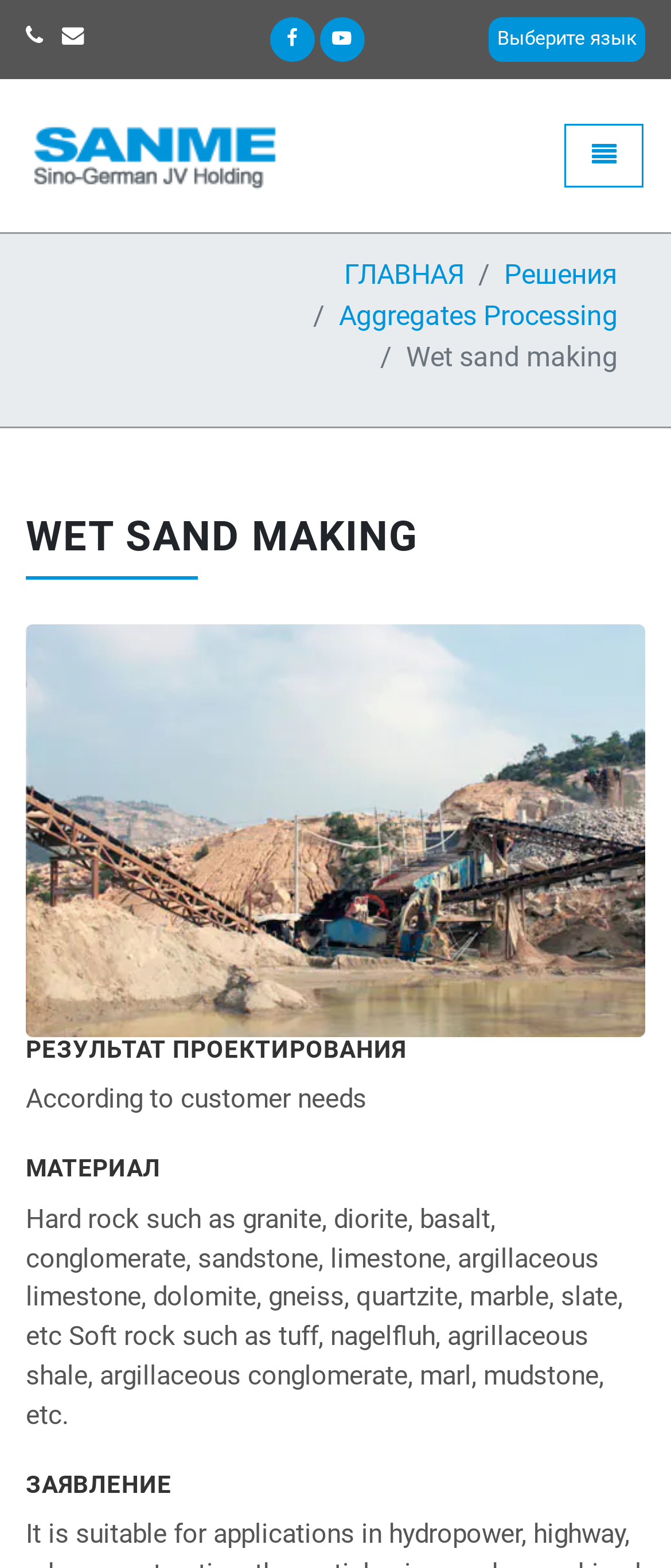What is the purpose of the image on the webpage?
Provide an in-depth answer to the question, covering all aspects.

The image on the webpage is located below the heading 'WET SAND MAKING' and has a bounding box coordinate of [0.038, 0.398, 0.962, 0.661]. It is likely that the image is used to illustrate the concept of wet sand making, which is the main topic of the webpage.